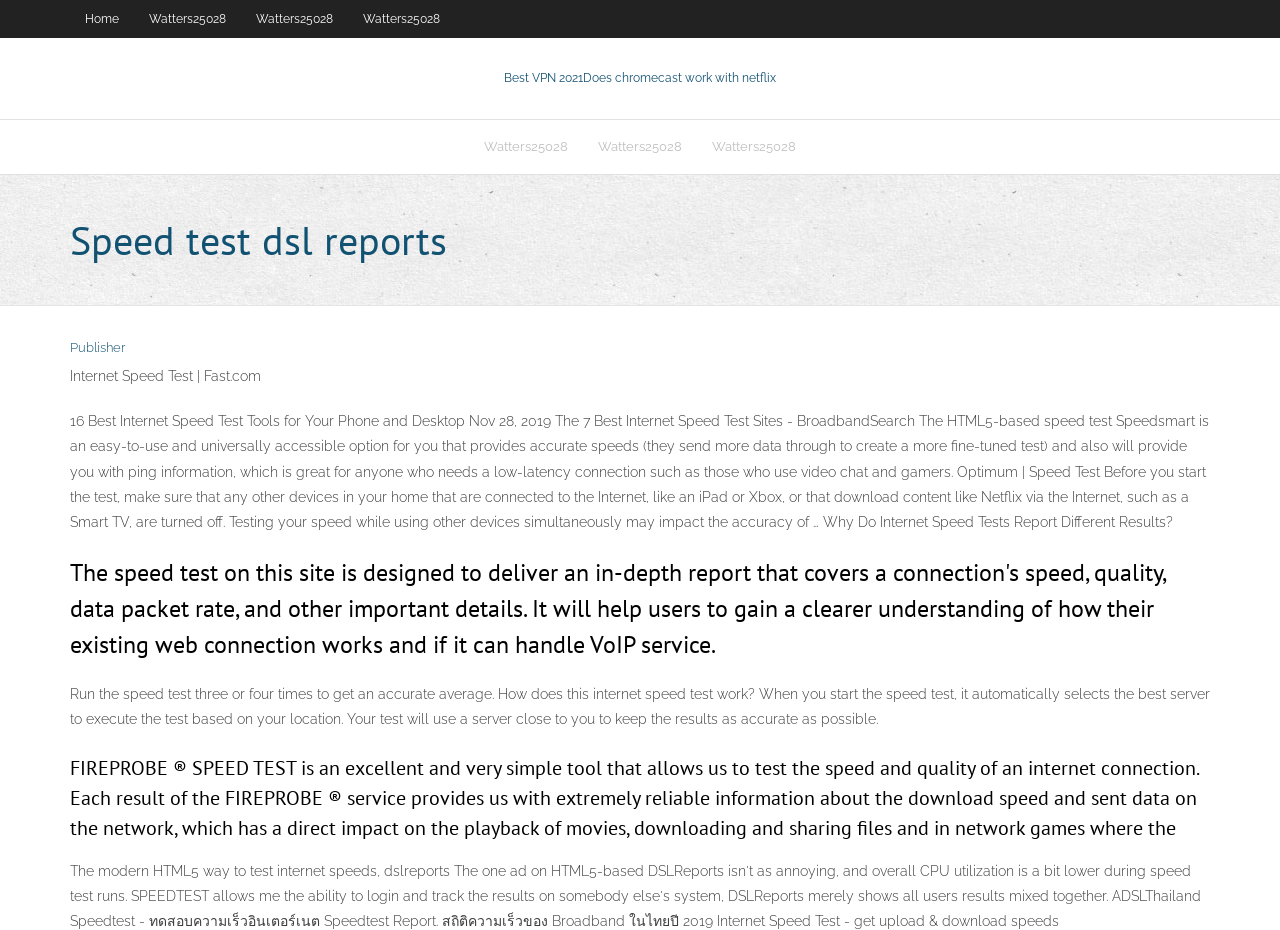Provide the bounding box coordinates of the UI element that matches the description: "Watters25028".

[0.272, 0.0, 0.355, 0.04]